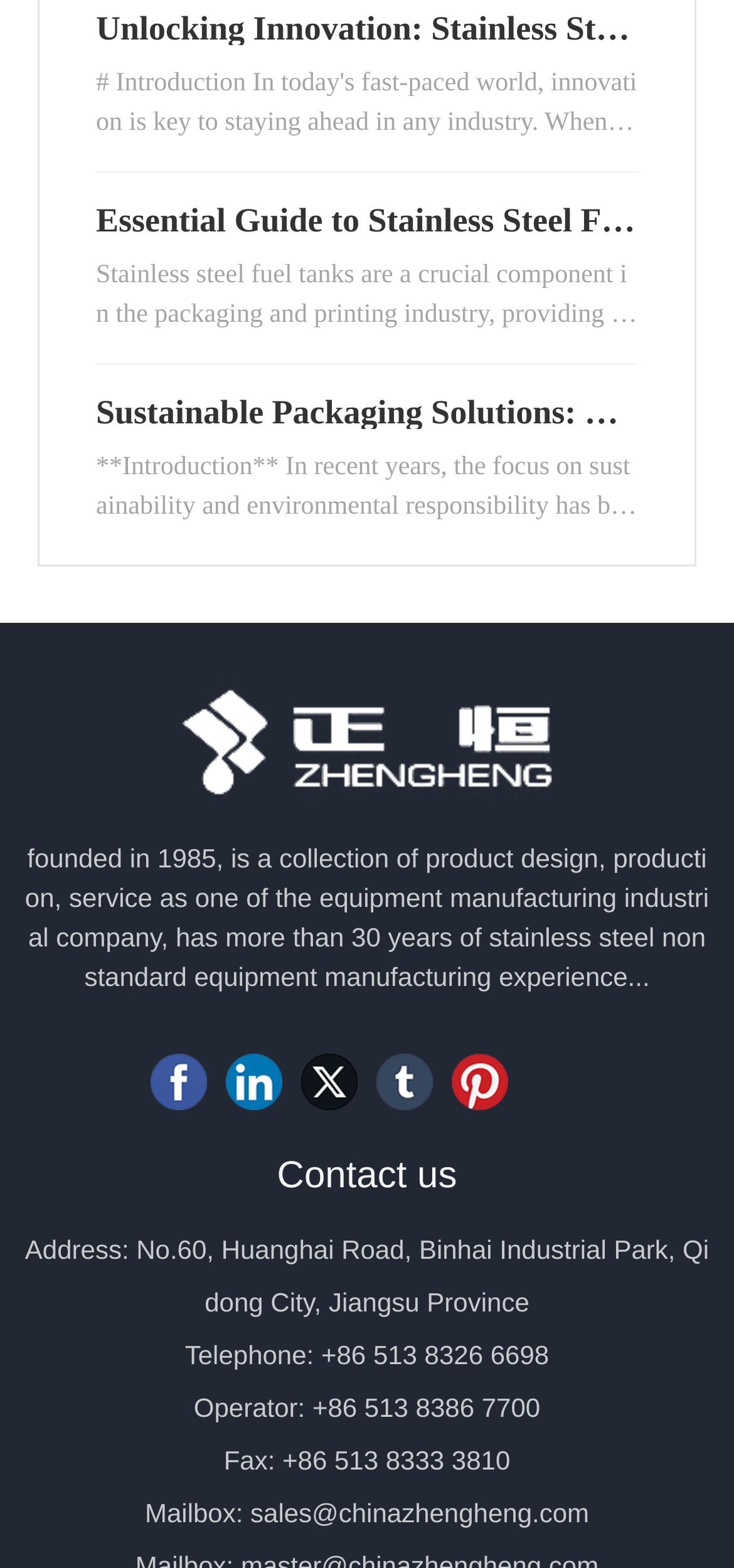Identify the bounding box for the described UI element. Provide the coordinates in (top-left x, top-left y, bottom-right x, bottom-right y) format with values ranging from 0 to 1: title="Twitter"

[0.41, 0.672, 0.487, 0.708]